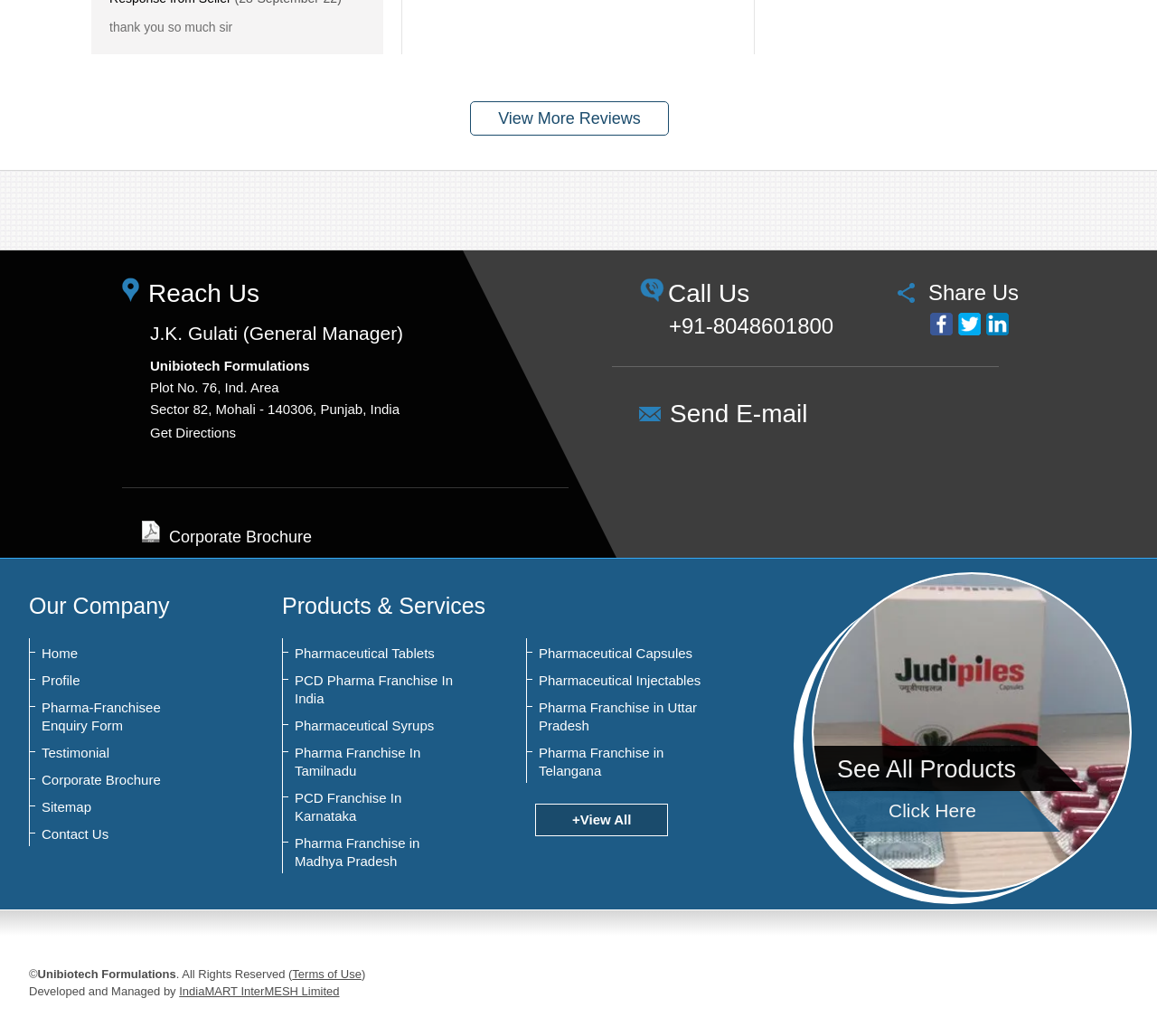Use a single word or phrase to answer the following:
How many social media links are there?

3